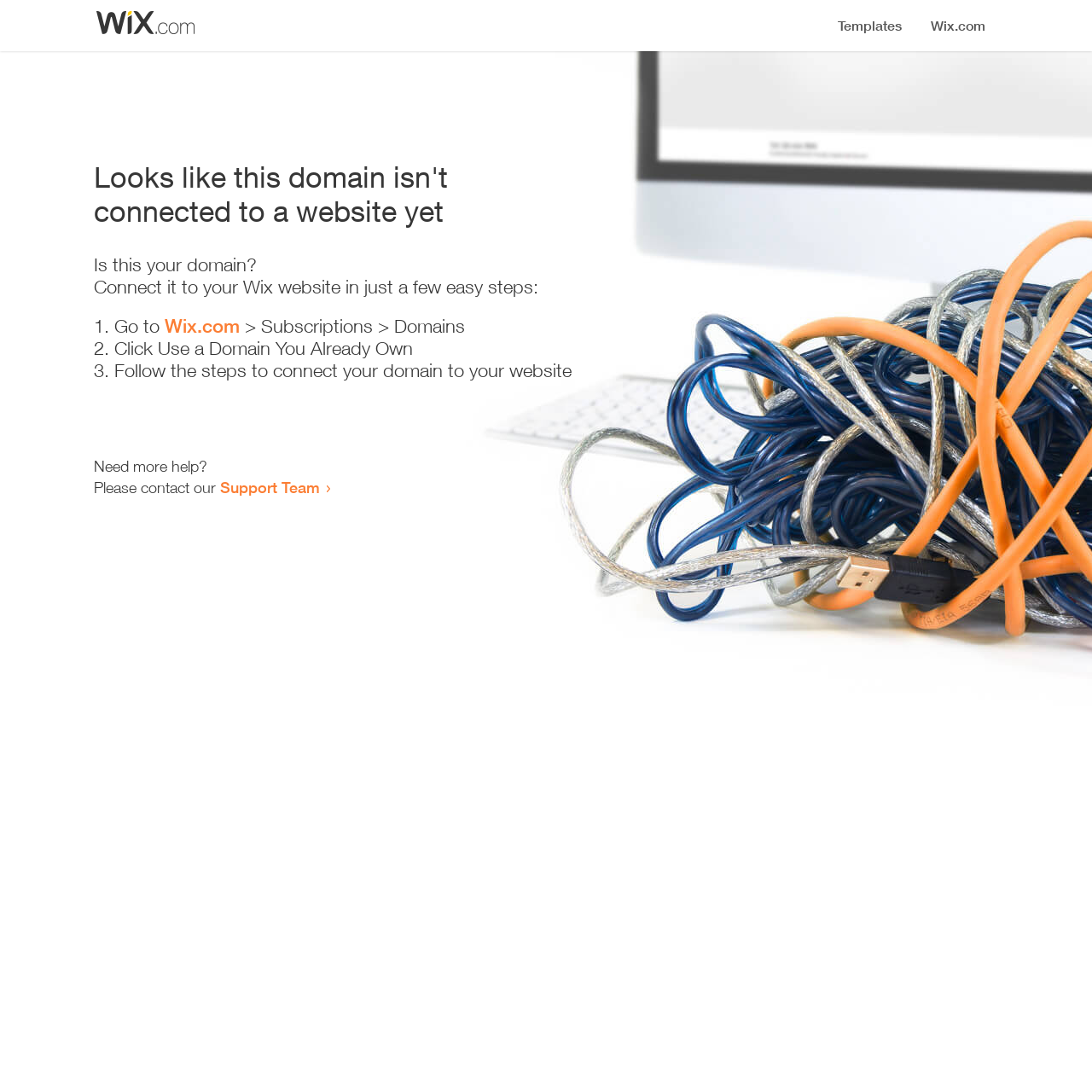Please determine the bounding box coordinates for the element with the description: "Wix.com".

[0.151, 0.288, 0.22, 0.309]